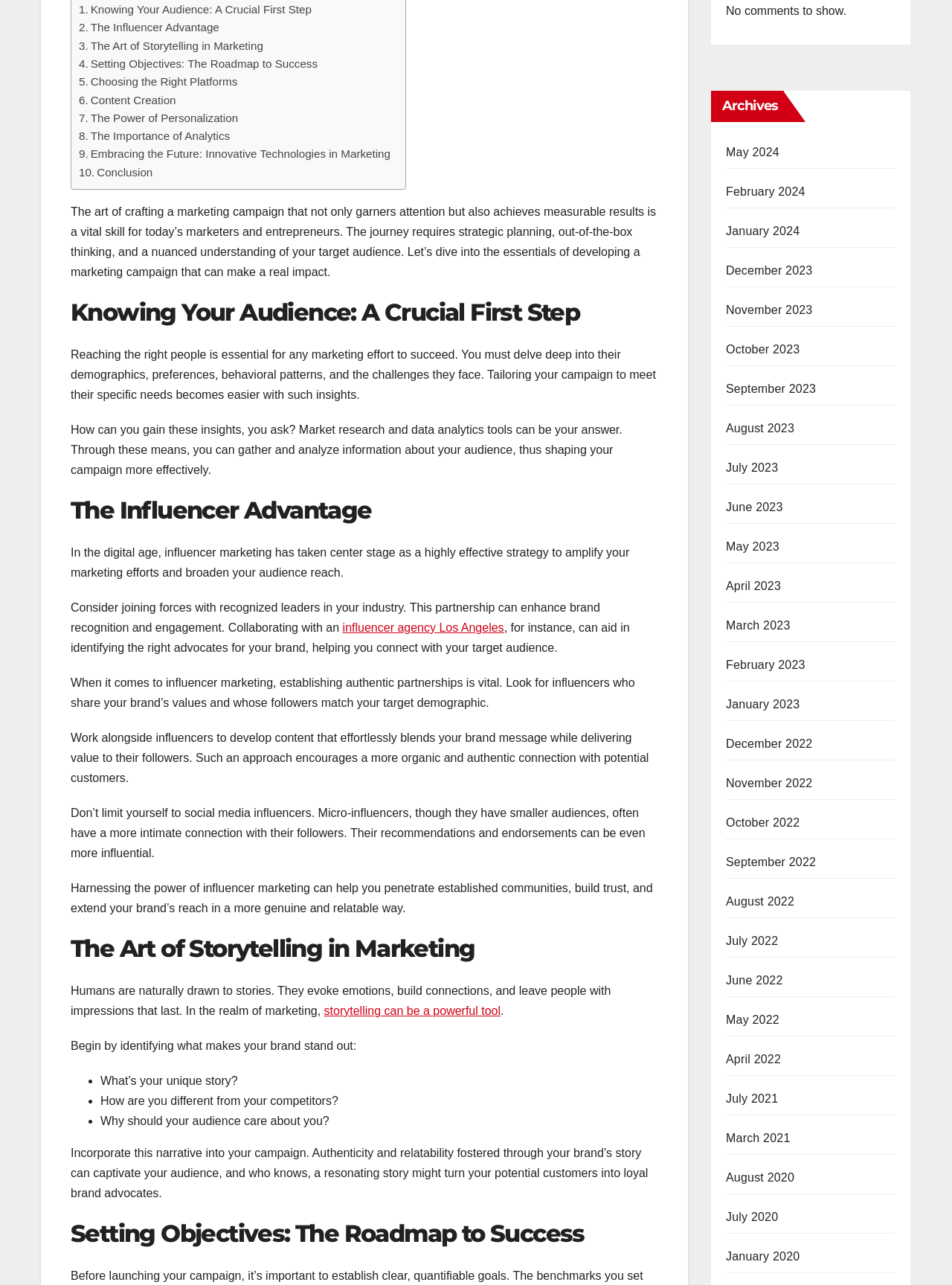What is the first step in developing a marketing campaign?
Using the visual information from the image, give a one-word or short-phrase answer.

Knowing Your Audience